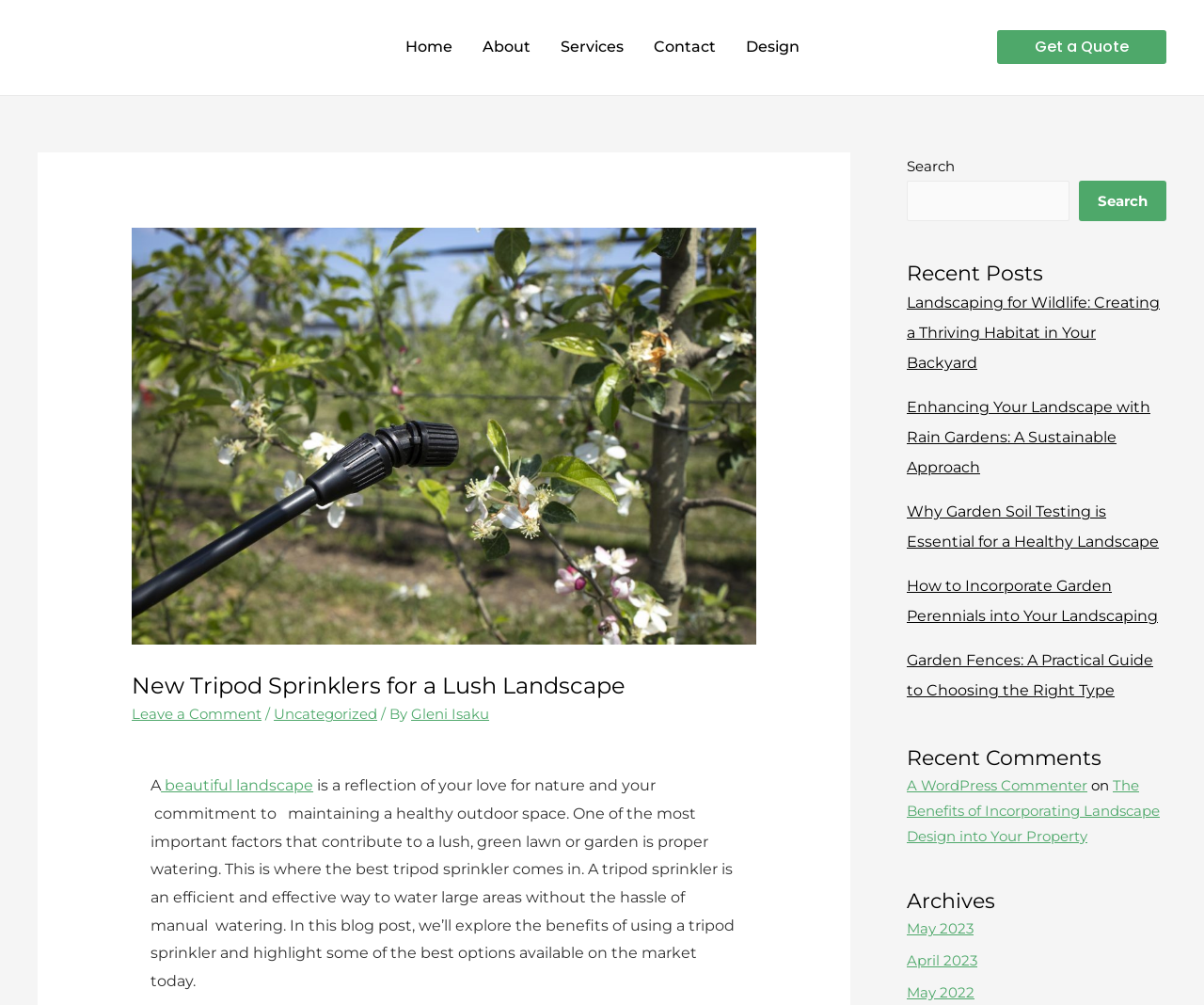Determine the coordinates of the bounding box for the clickable area needed to execute this instruction: "Leave a comment".

[0.109, 0.702, 0.217, 0.719]